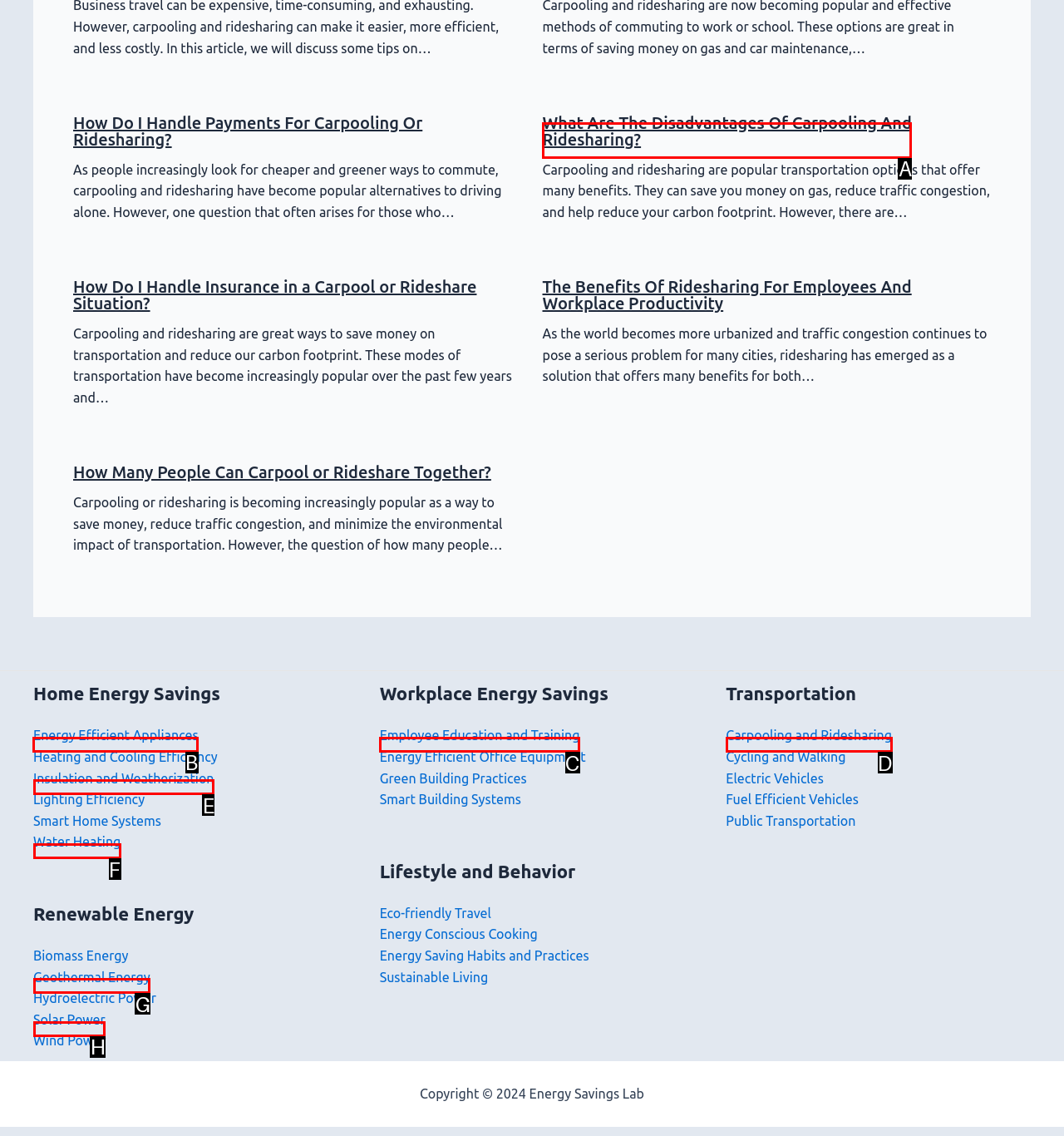Choose the HTML element that should be clicked to achieve this task: Click on 'Energy Efficient Appliances'
Respond with the letter of the correct choice.

B